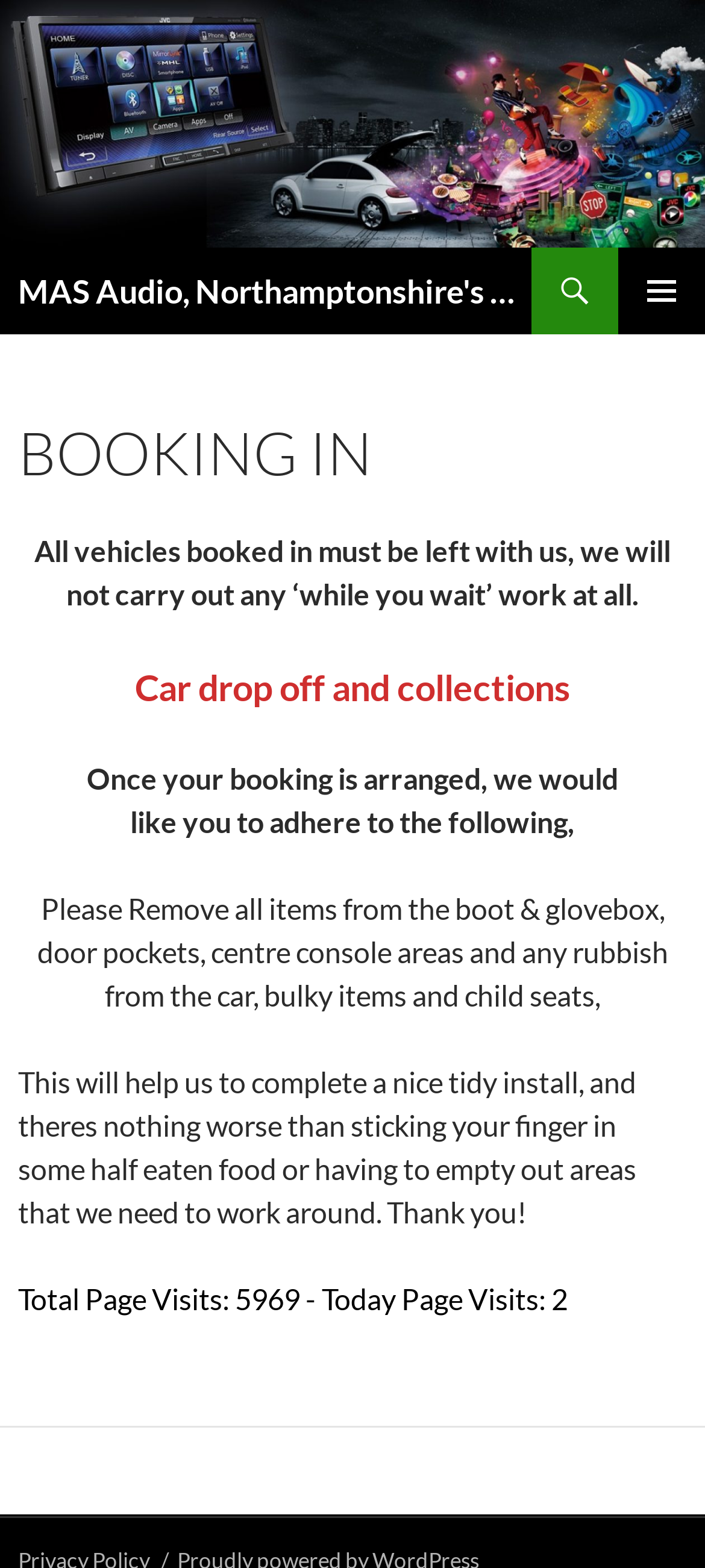Answer the question with a brief word or phrase:
What type of work is not carried out?

while you wait work